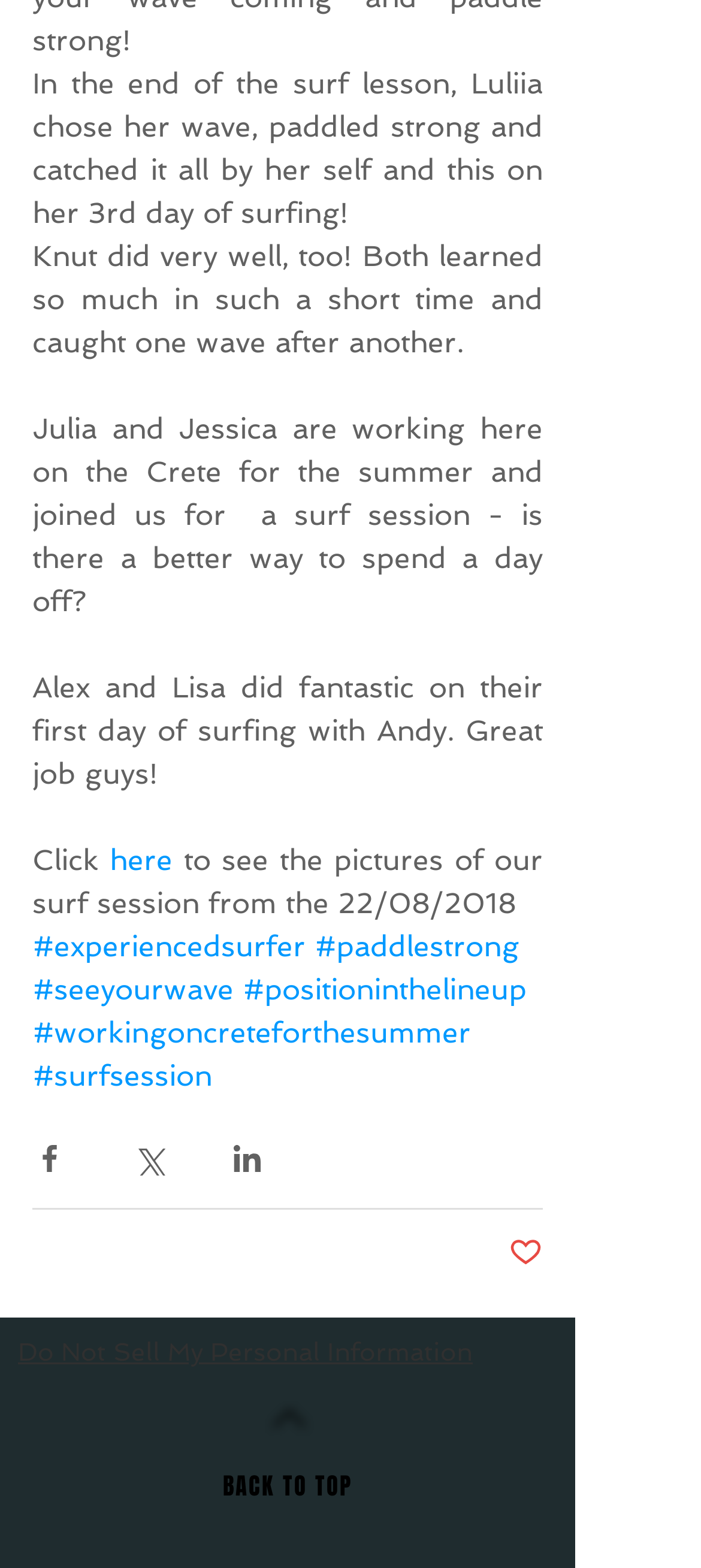Provide the bounding box coordinates for the UI element described in this sentence: "here". The coordinates should be four float values between 0 and 1, i.e., [left, top, right, bottom].

[0.157, 0.538, 0.247, 0.56]